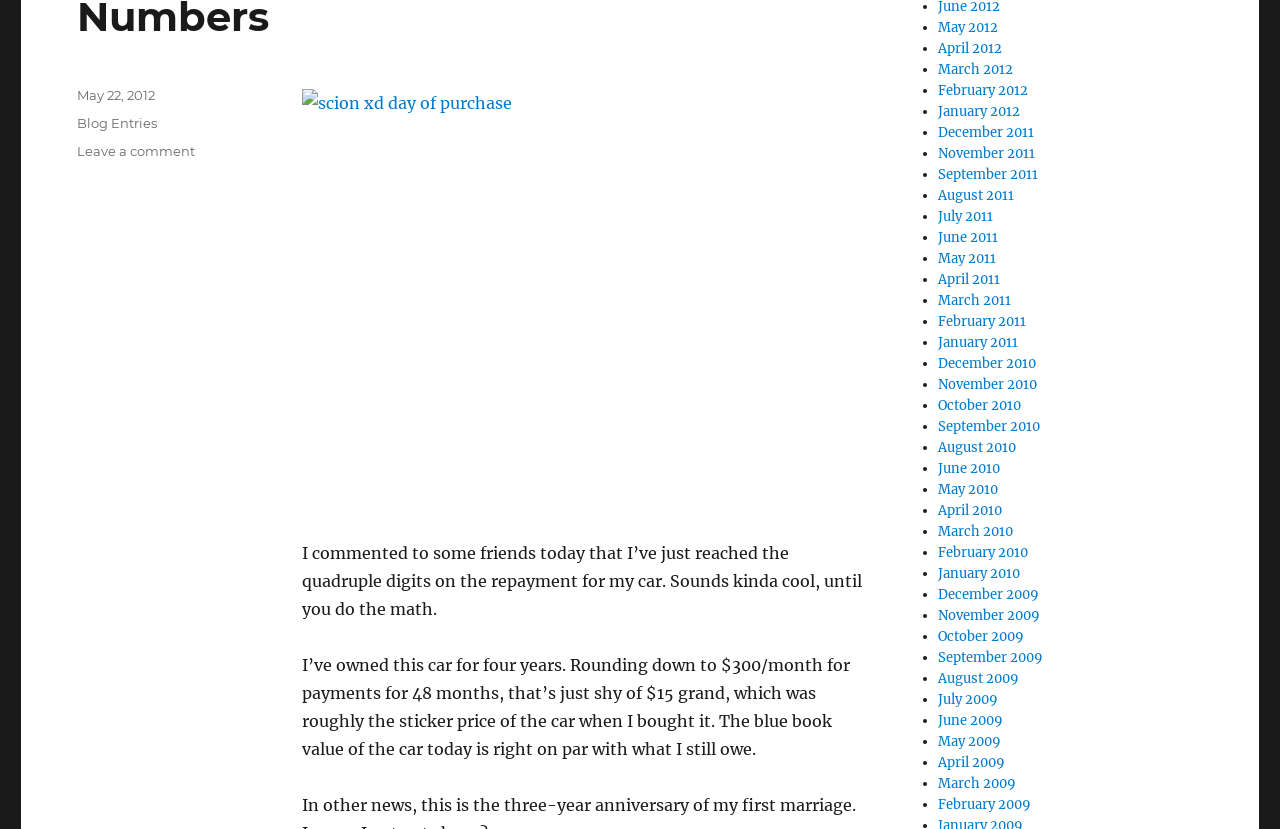Please identify the bounding box coordinates of the element on the webpage that should be clicked to follow this instruction: "Click on the link to view January 2011 blog entries". The bounding box coordinates should be given as four float numbers between 0 and 1, formatted as [left, top, right, bottom].

[0.733, 0.403, 0.795, 0.423]